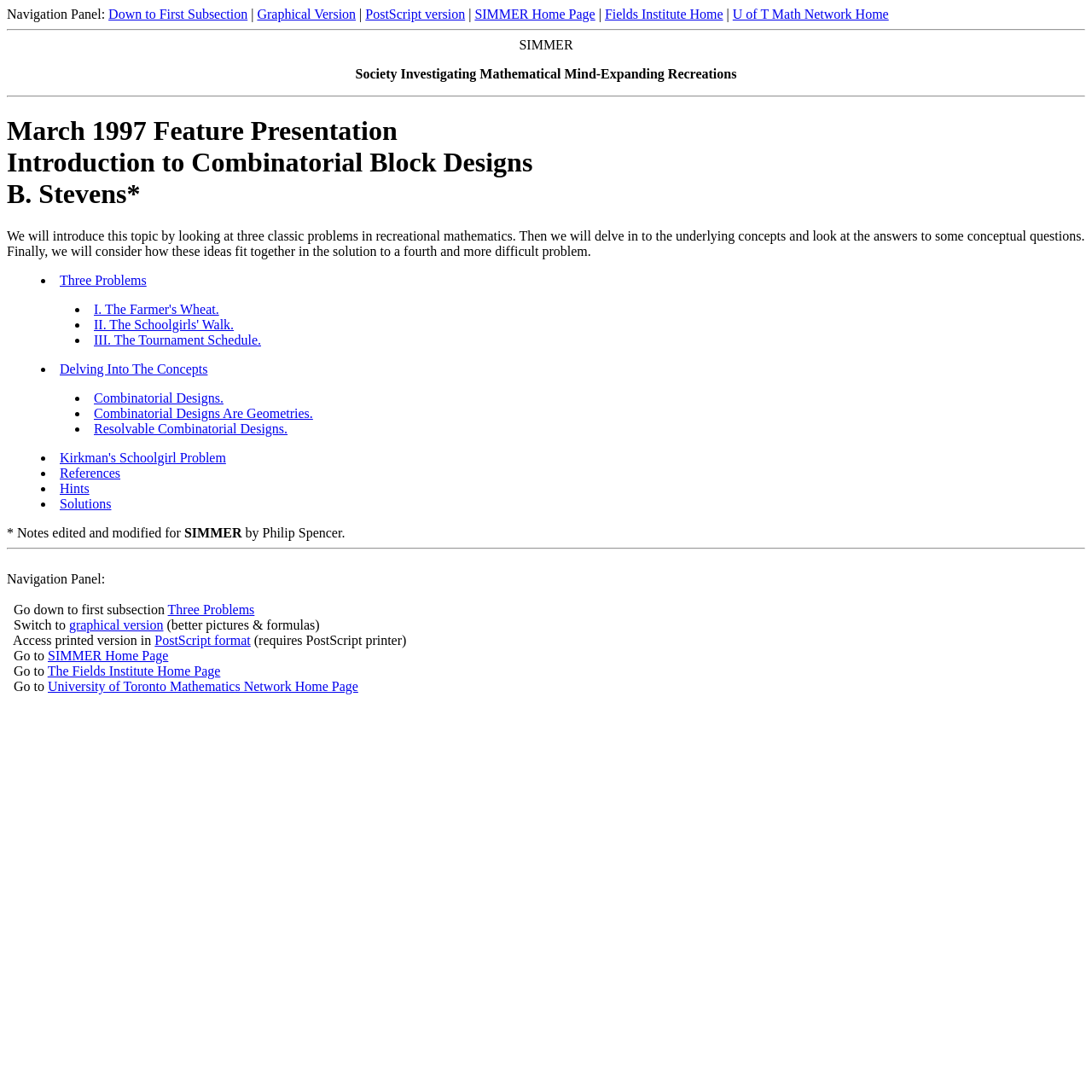Create an elaborate caption that covers all aspects of the webpage.

The webpage is titled "SIMMER March 1997 Presentation Topic" and appears to be a presentation on combinatorial block designs. At the top of the page, there is a navigation panel with links to various sections of the presentation, including "Down to First Subsection", "Graphical Version", "PostScript version", and links to the SIMMER Home Page, Fields Institute Home, and U of T Math Network Home.

Below the navigation panel, there is a heading that introduces the topic of combinatorial block designs, followed by a brief paragraph that outlines the structure of the presentation. The presentation is divided into three main sections: "Three Problems", "Delving Into The Concepts", and "Kirkman's Schoolgirl Problem".

The "Three Problems" section lists three classic problems in recreational mathematics, each with a link to a more detailed description. The "Delving Into The Concepts" section explores the underlying concepts of combinatorial block designs, with links to subtopics such as "Combinatorial Designs", "Combinatorial Designs Are Geometries", and "Resolvable Combinatorial Designs". The "Kirkman's Schoolgirl Problem" section appears to be a specific problem related to combinatorial block designs.

At the bottom of the page, there are additional links to "References", "Hints", and "Solutions", as well as a note about the editing and modification of the presentation. There is also a second navigation panel that allows users to navigate to different sections of the presentation.

Throughout the page, there are several horizontal separators that divide the content into distinct sections. The overall layout of the page is organized and easy to follow, with clear headings and concise text.